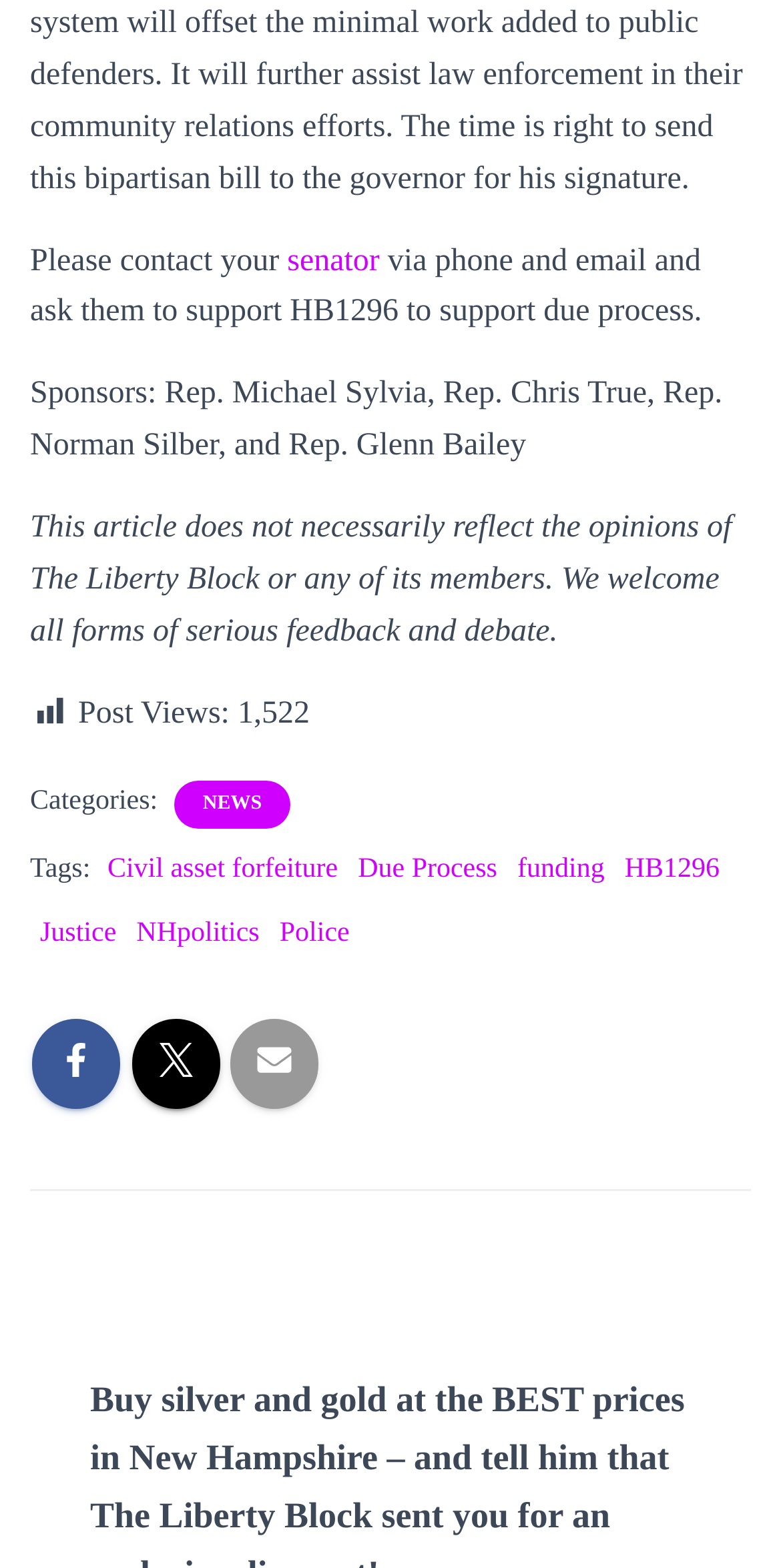Answer the question with a single word or phrase: 
How many sponsors are mentioned in the article?

4